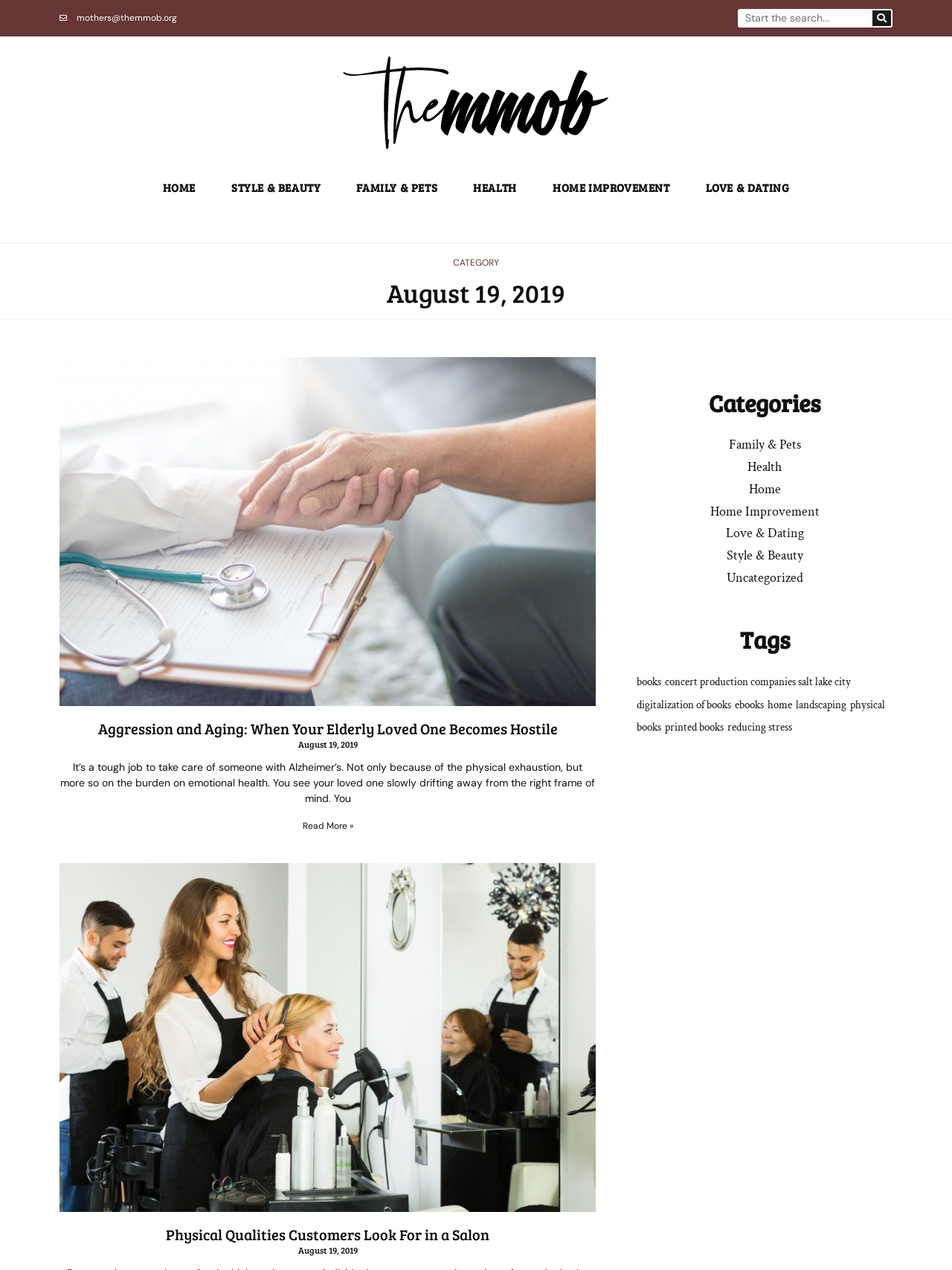What is the title of the first article? Refer to the image and provide a one-word or short phrase answer.

Aggression and Aging: When Your Elderly Loved One Becomes Hostile